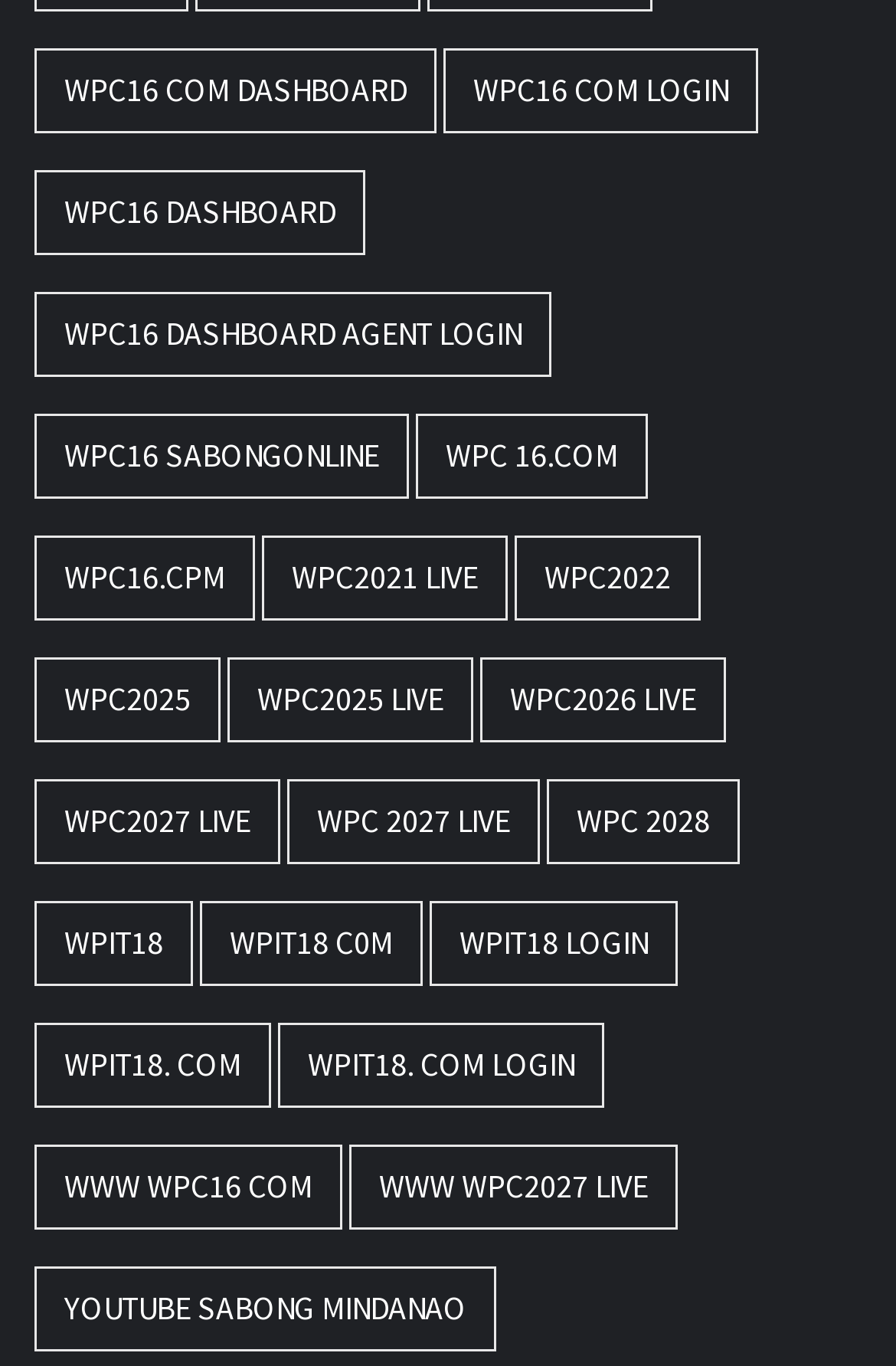Provide a short answer using a single word or phrase for the following question: 
Are there any links with the word 'LOGIN' in their text?

Yes